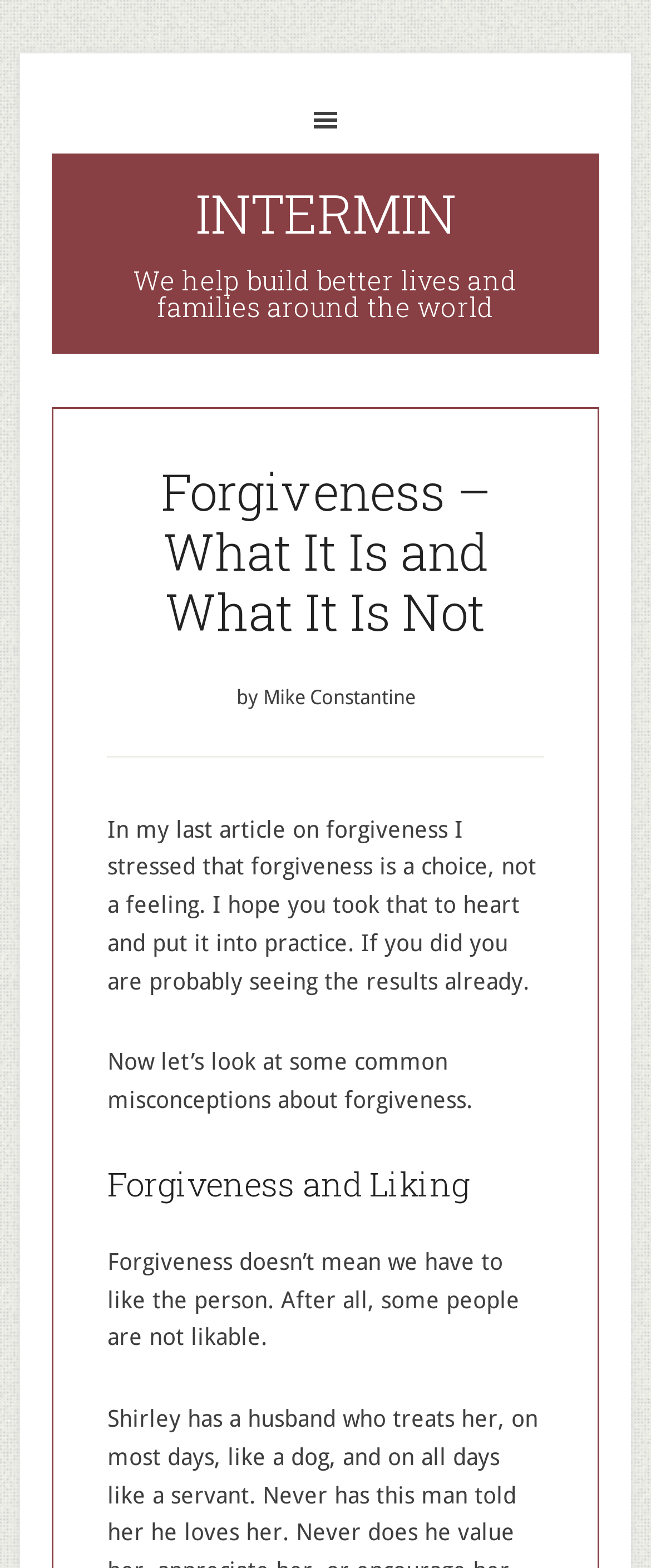Given the element description INTERMIN, identify the bounding box coordinates for the UI element on the webpage screenshot. The format should be (top-left x, top-left y, bottom-right x, bottom-right y), with values between 0 and 1.

[0.3, 0.113, 0.7, 0.159]